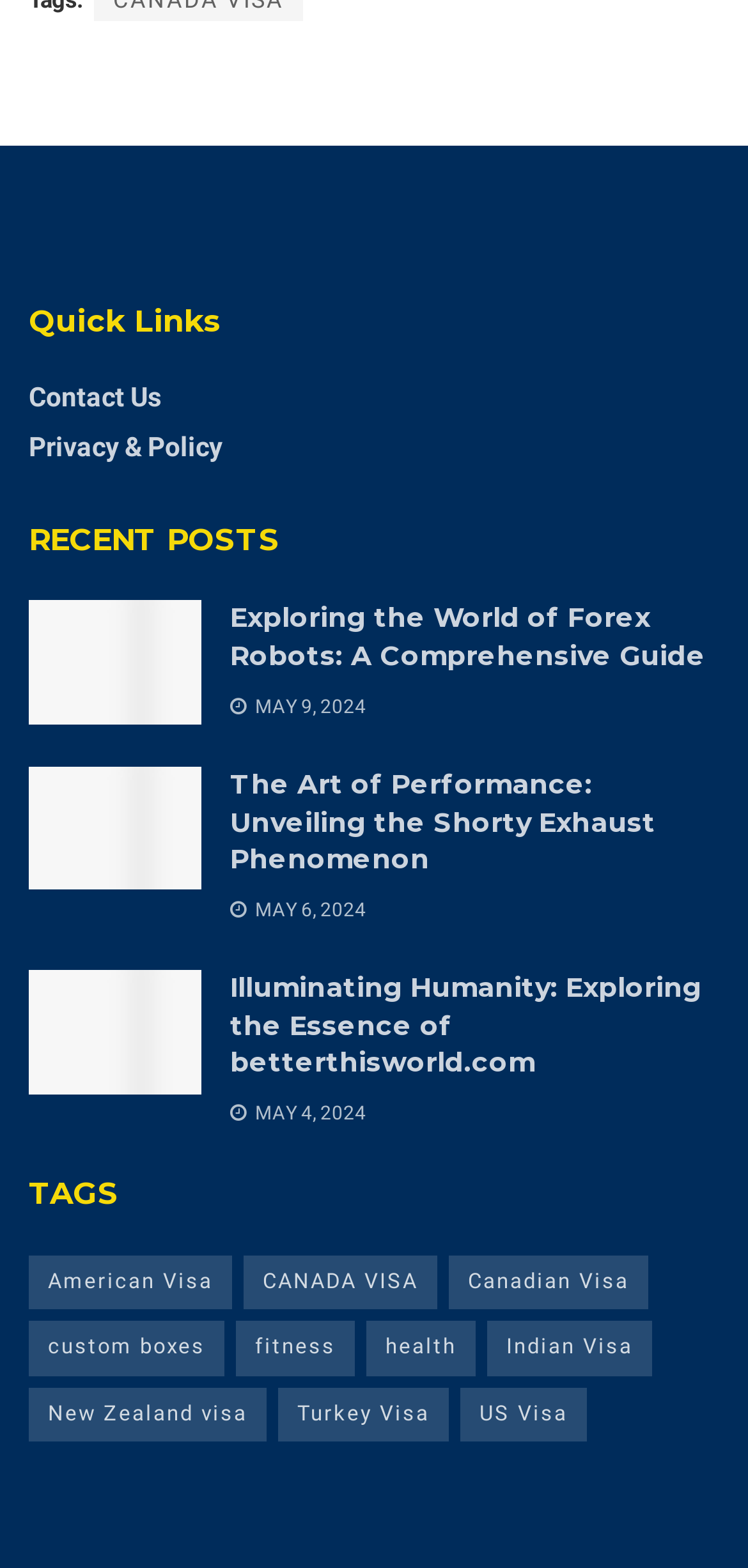What is the tag with the most items?
Based on the screenshot, provide a one-word or short-phrase response.

Indian Visa